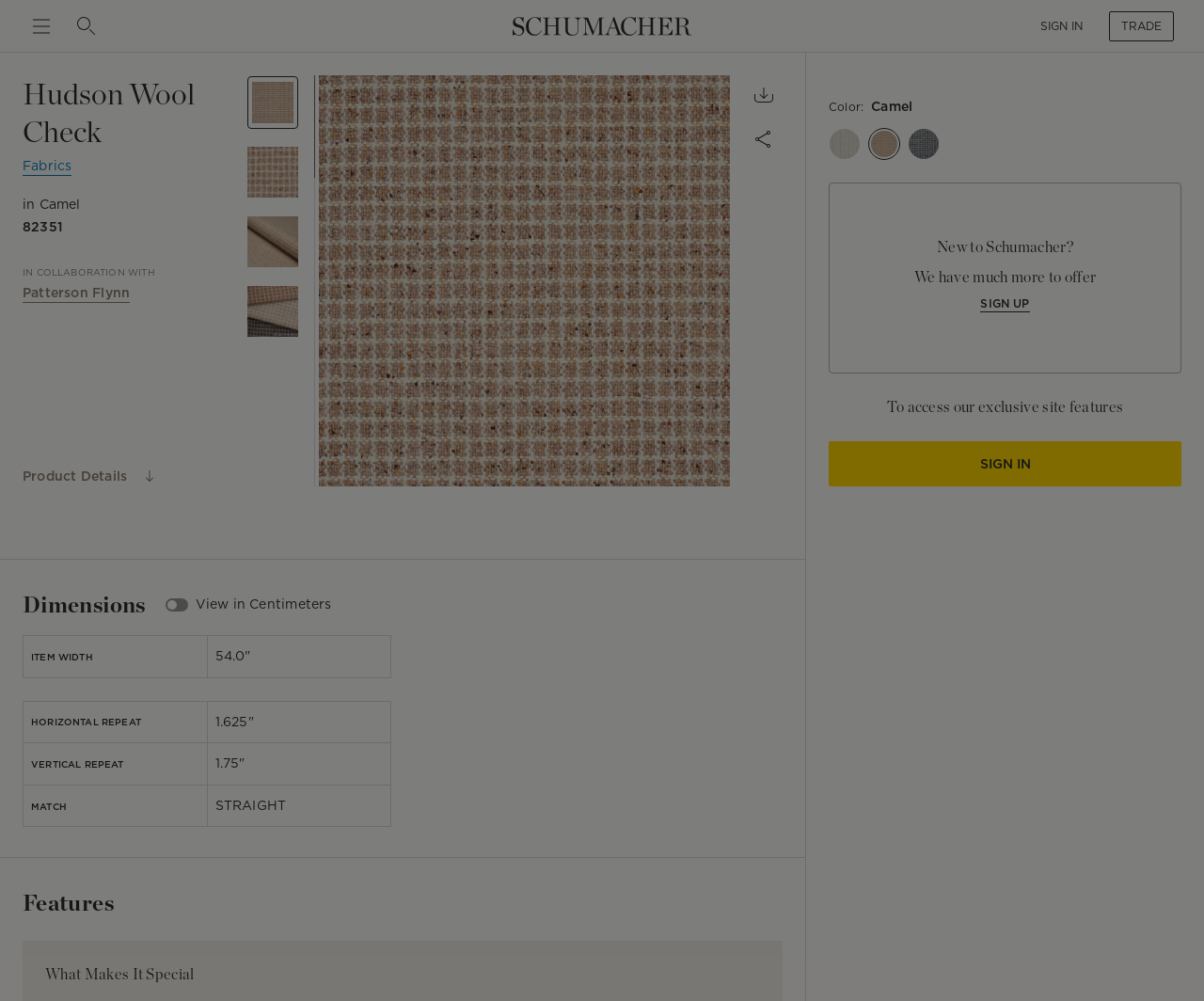Find the bounding box coordinates for the UI element whose description is: "Patterson Flynn". The coordinates should be four float numbers between 0 and 1, in the format [left, top, right, bottom].

[0.019, 0.284, 0.108, 0.303]